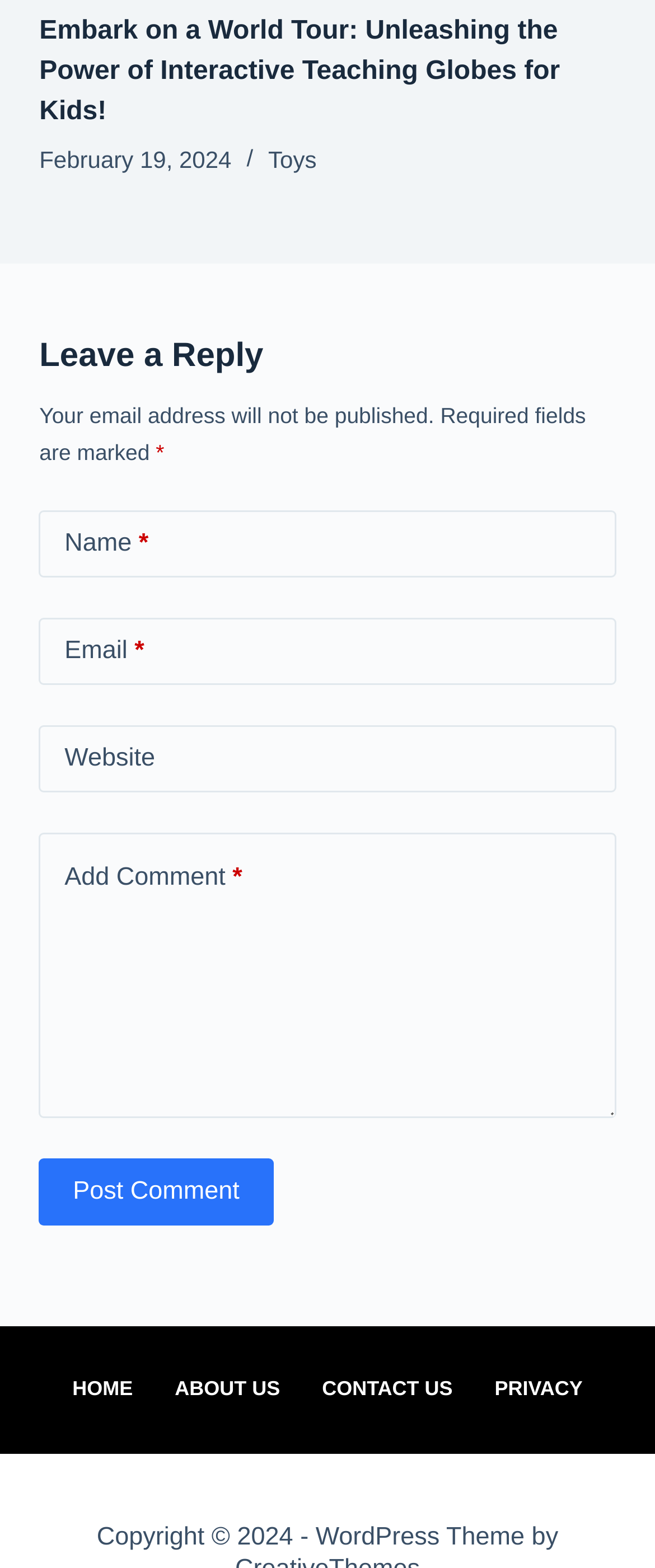Find the bounding box coordinates of the clickable region needed to perform the following instruction: "search products". The coordinates should be provided as four float numbers between 0 and 1, i.e., [left, top, right, bottom].

None